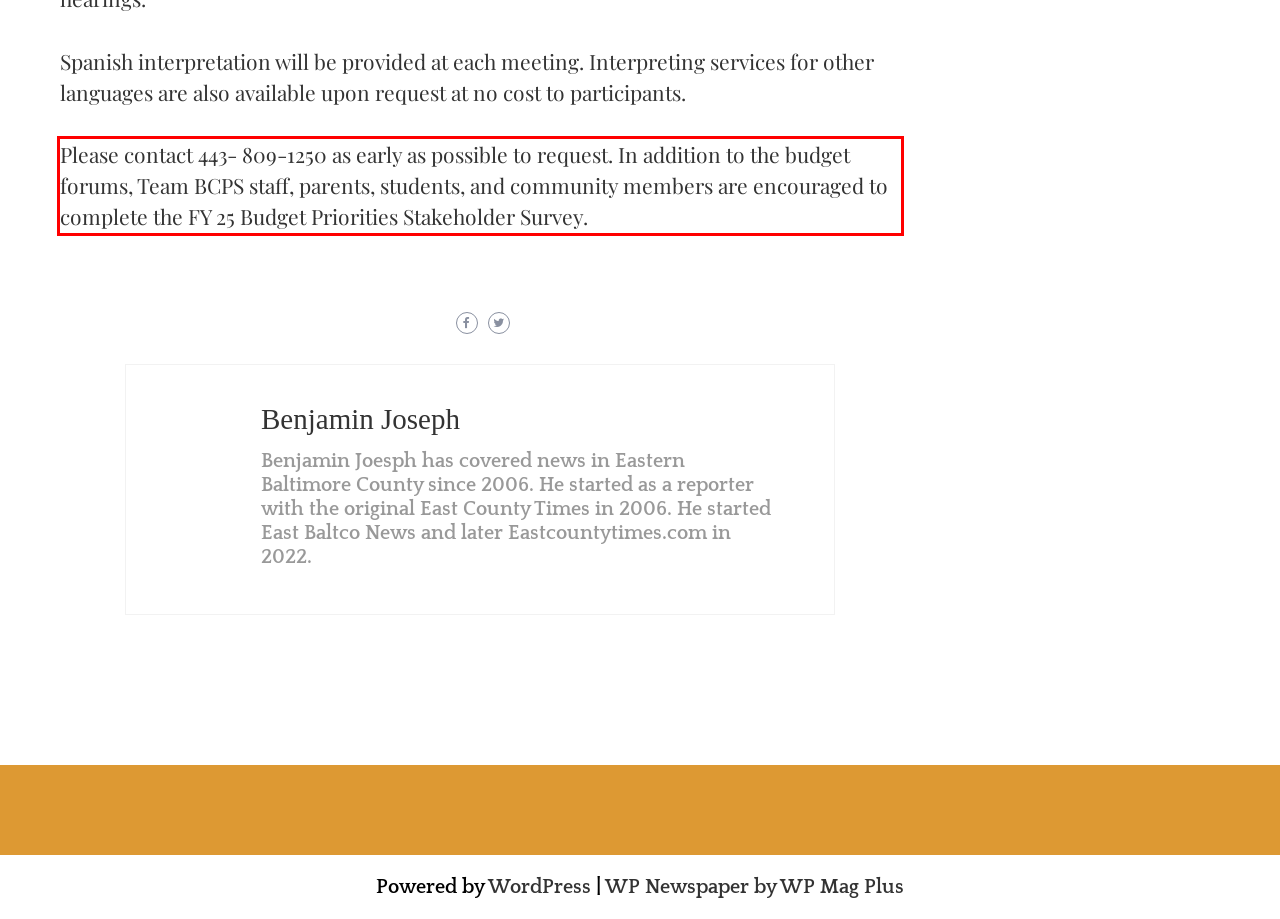Please take the screenshot of the webpage, find the red bounding box, and generate the text content that is within this red bounding box.

Please contact 443- 809-1250 as early as possible to request. In addition to the budget forums, Team BCPS staff, parents, students, and community members are encouraged to complete the FY 25 Budget Priorities Stakeholder Survey.